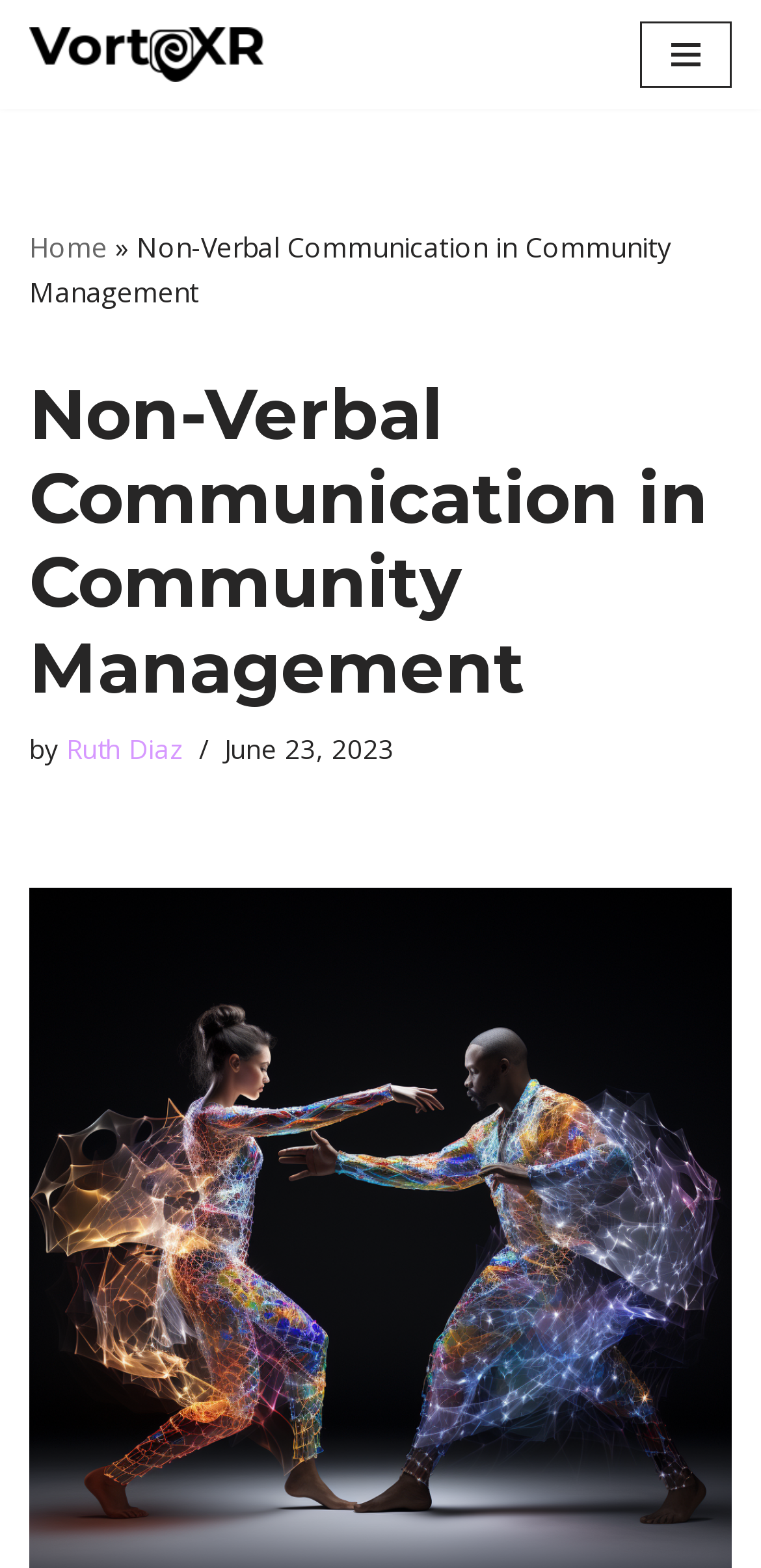What is the name of the website?
Refer to the image and give a detailed response to the question.

I found the website's name 'VorteXR' mentioned at the top of the webpage, which is also a link.